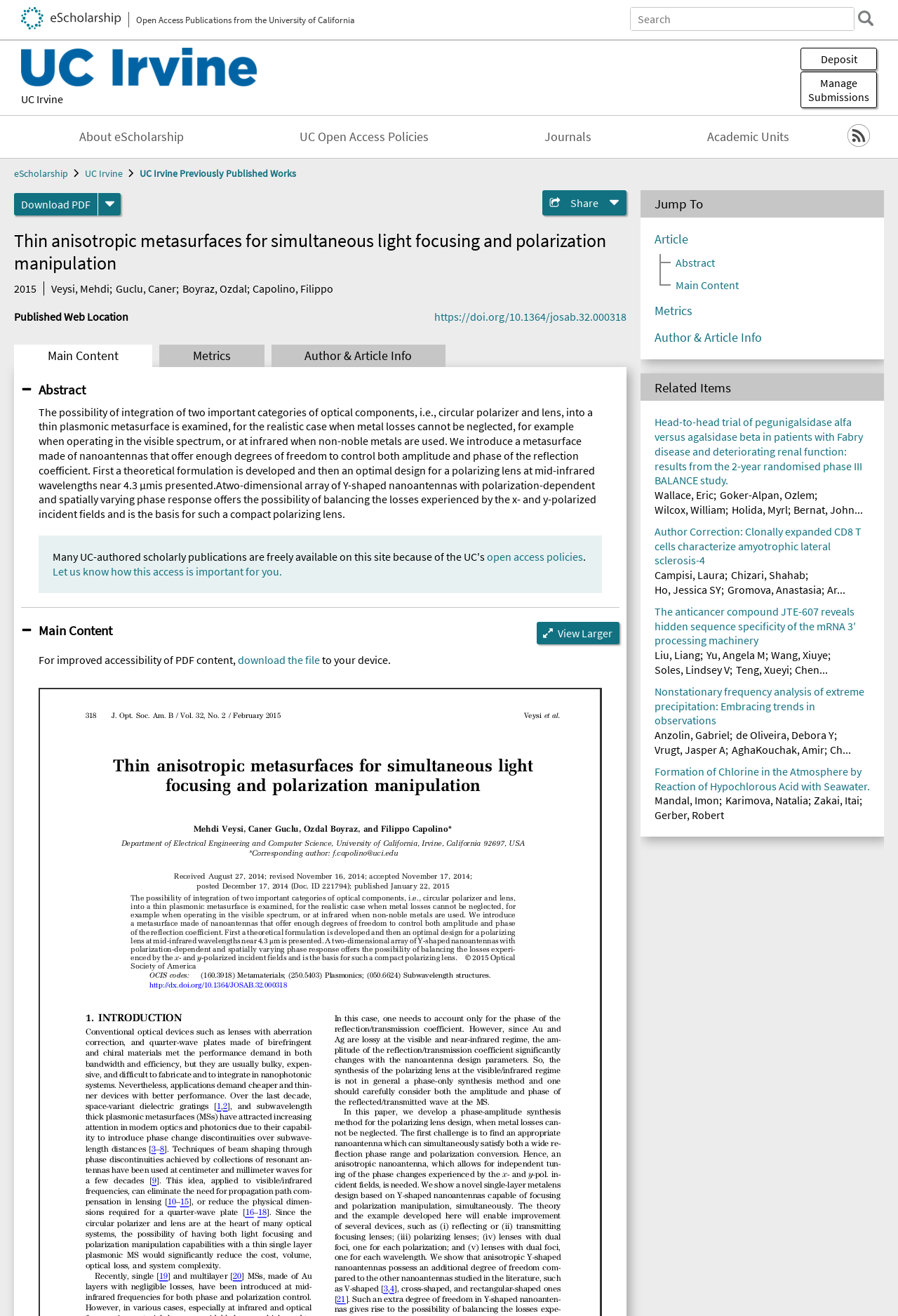Determine the bounding box coordinates for the element that should be clicked to follow this instruction: "View article details". The coordinates should be given as four float numbers between 0 and 1, in the format [left, top, right, bottom].

[0.604, 0.144, 0.698, 0.164]